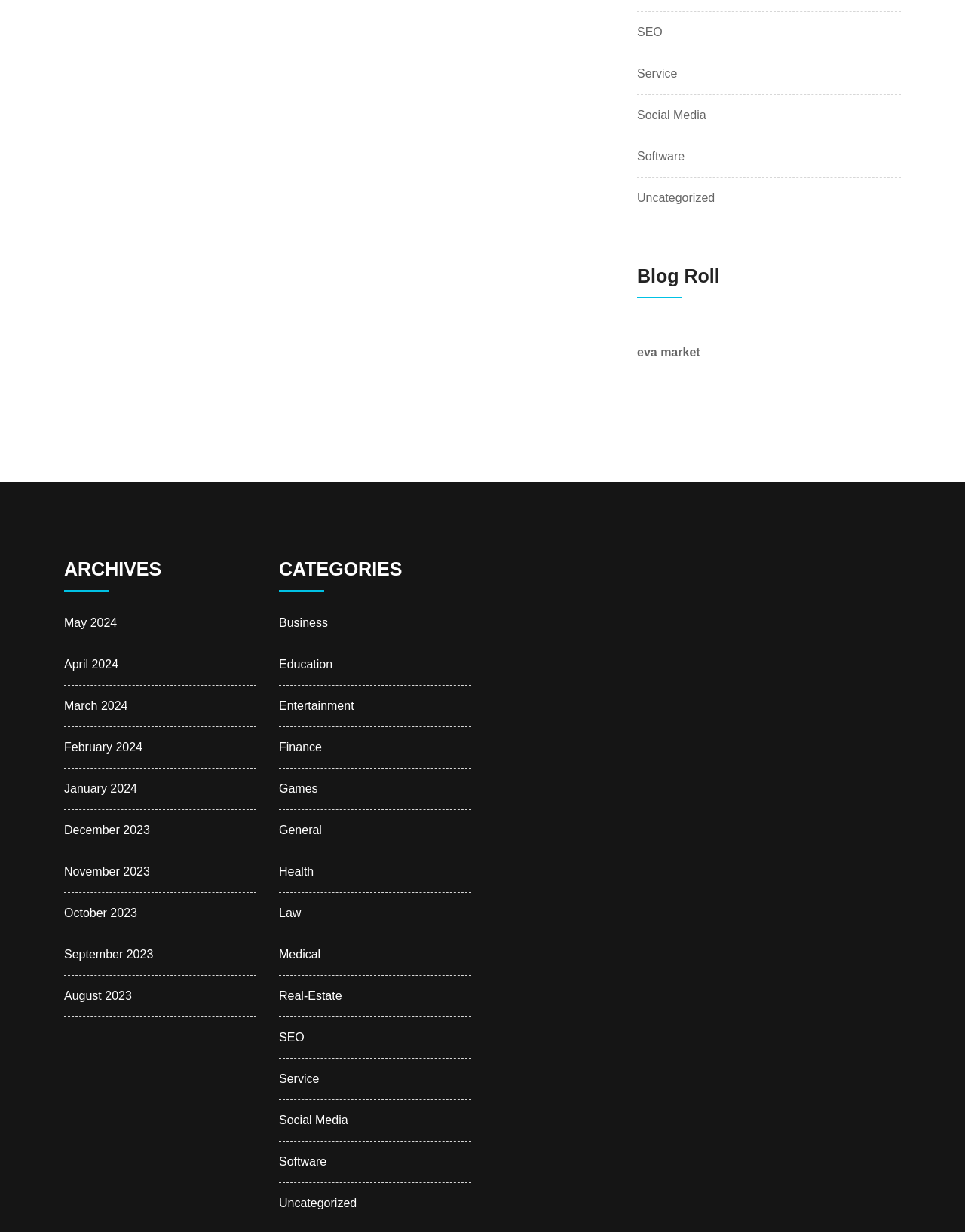Please identify the bounding box coordinates of the element I should click to complete this instruction: 'Browse Business category'. The coordinates should be given as four float numbers between 0 and 1, like this: [left, top, right, bottom].

[0.289, 0.5, 0.34, 0.511]